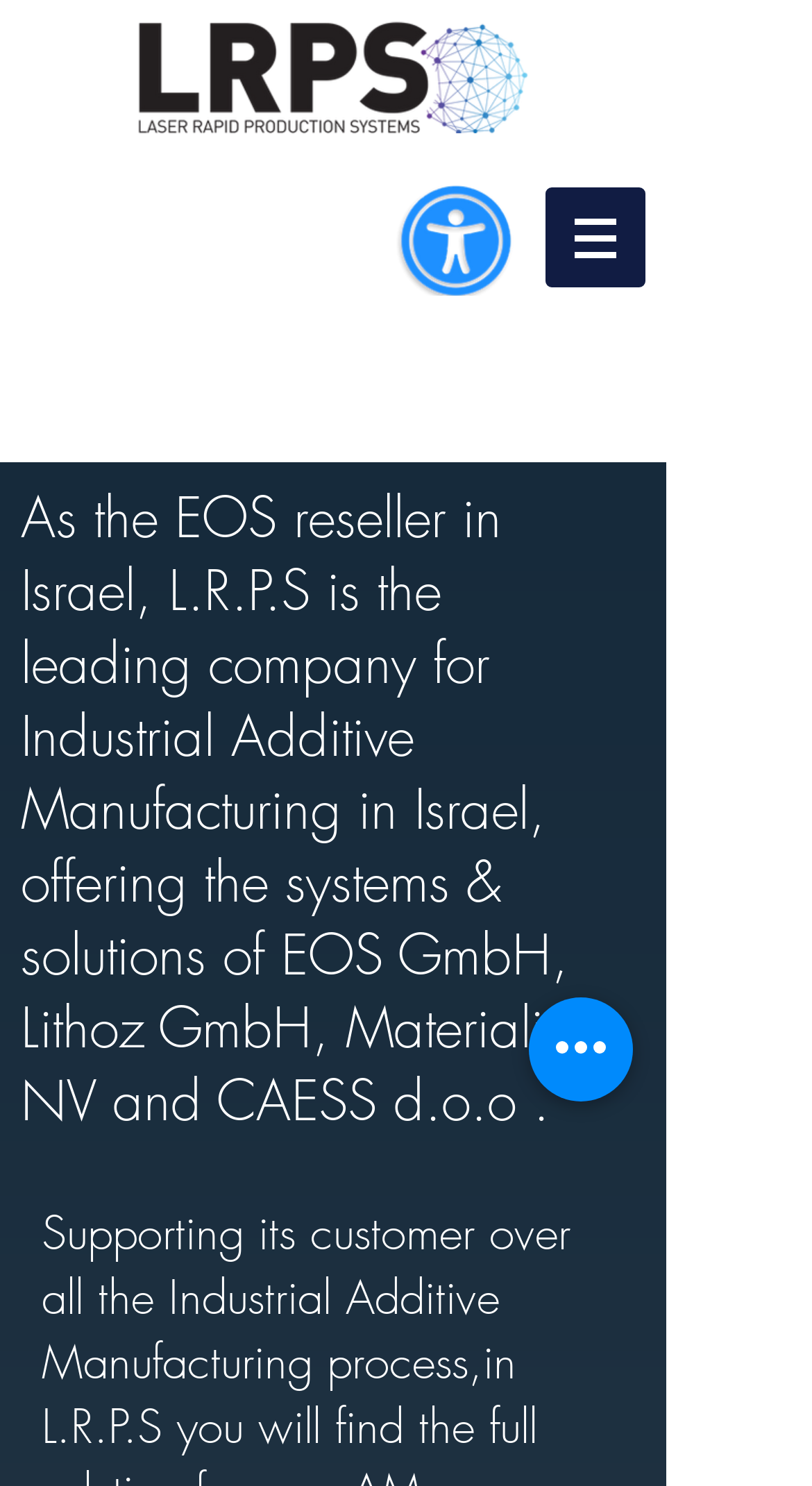What is the company mentioned in the webpage?
Please look at the screenshot and answer in one word or a short phrase.

L.R.P.S